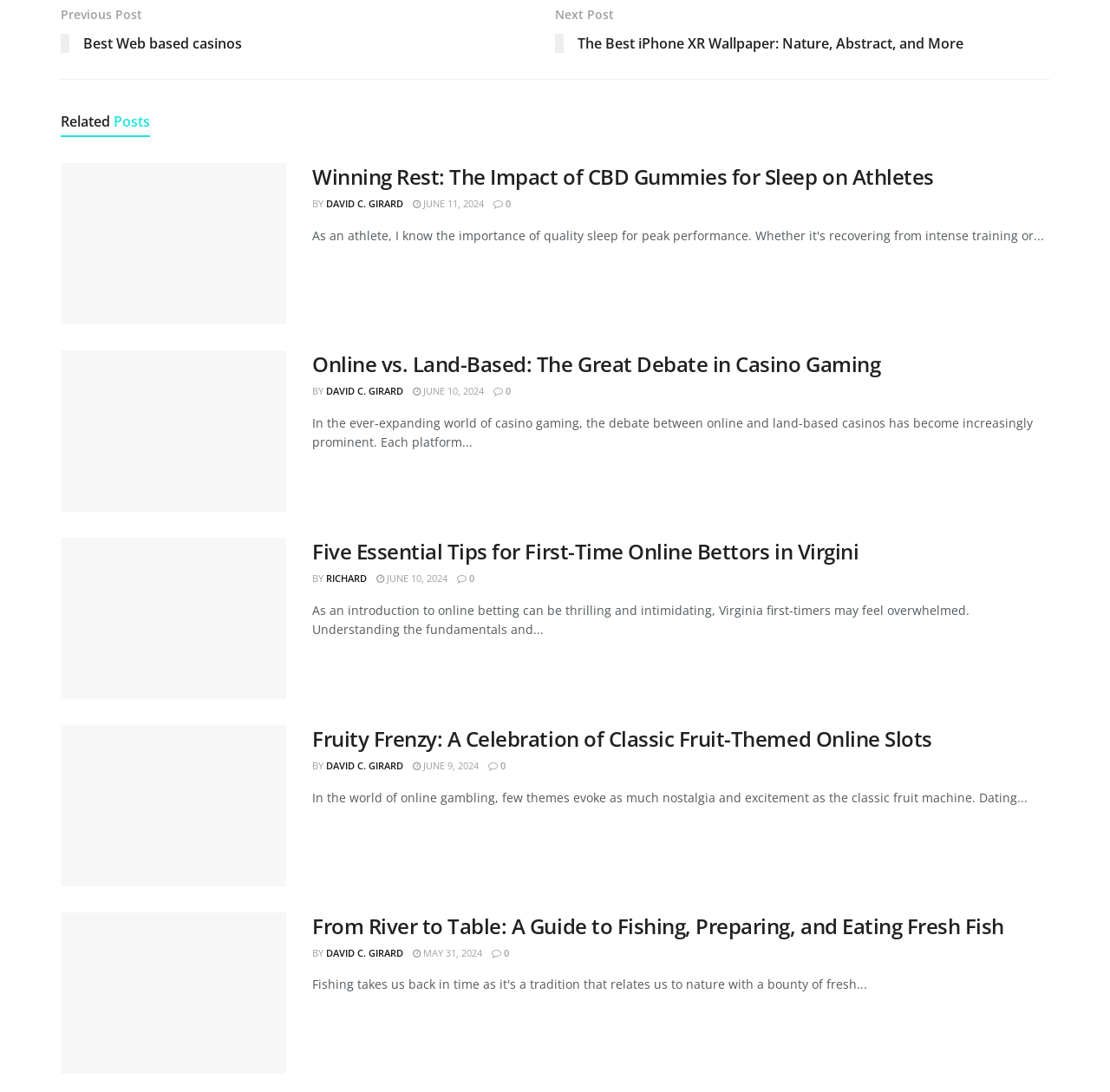Could you find the bounding box coordinates of the clickable area to complete this instruction: "View the image 'Image1'"?

[0.055, 0.321, 0.258, 0.528]